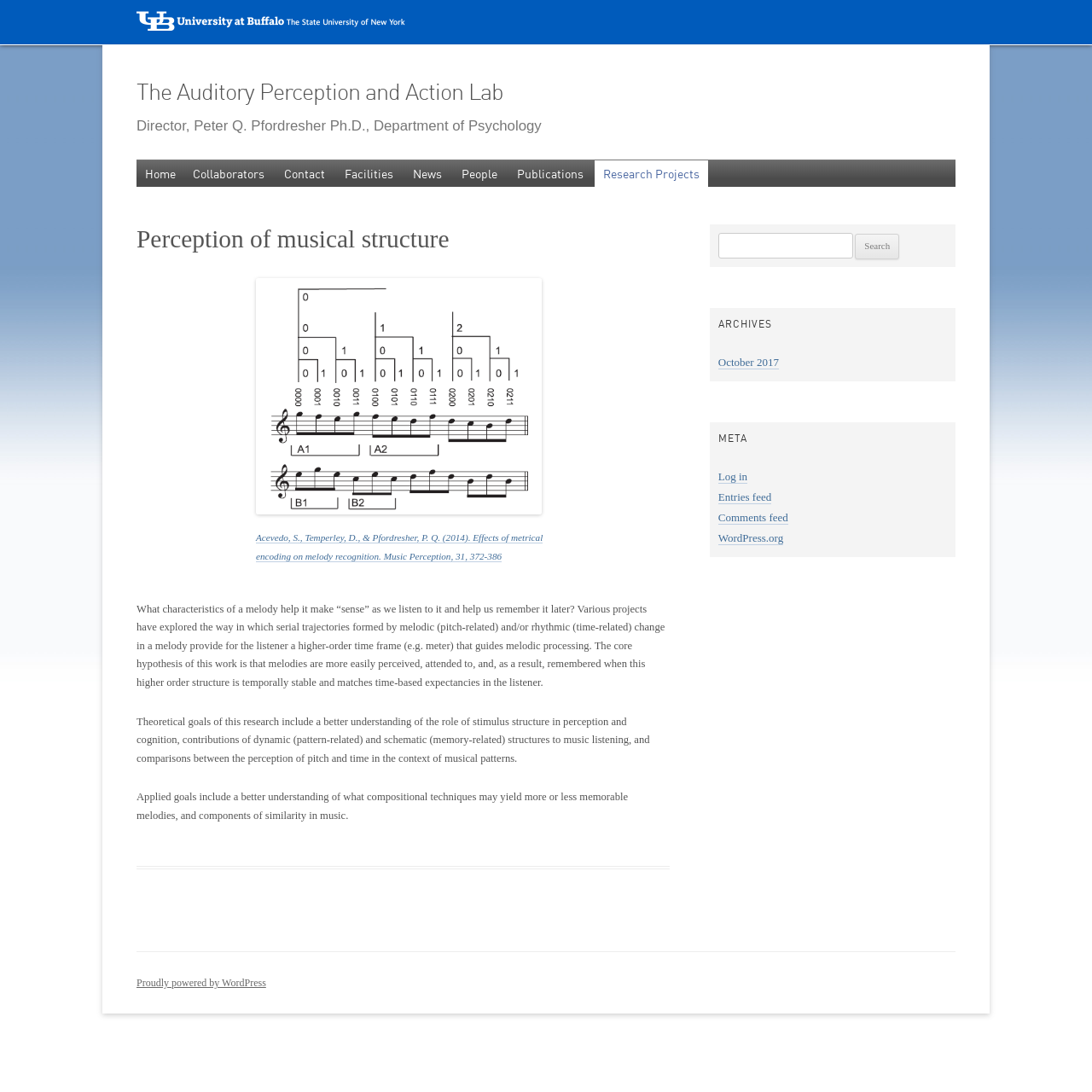Please identify the bounding box coordinates of where to click in order to follow the instruction: "Learn about the research project 'Perception of musical structure'".

[0.545, 0.203, 0.701, 0.235]